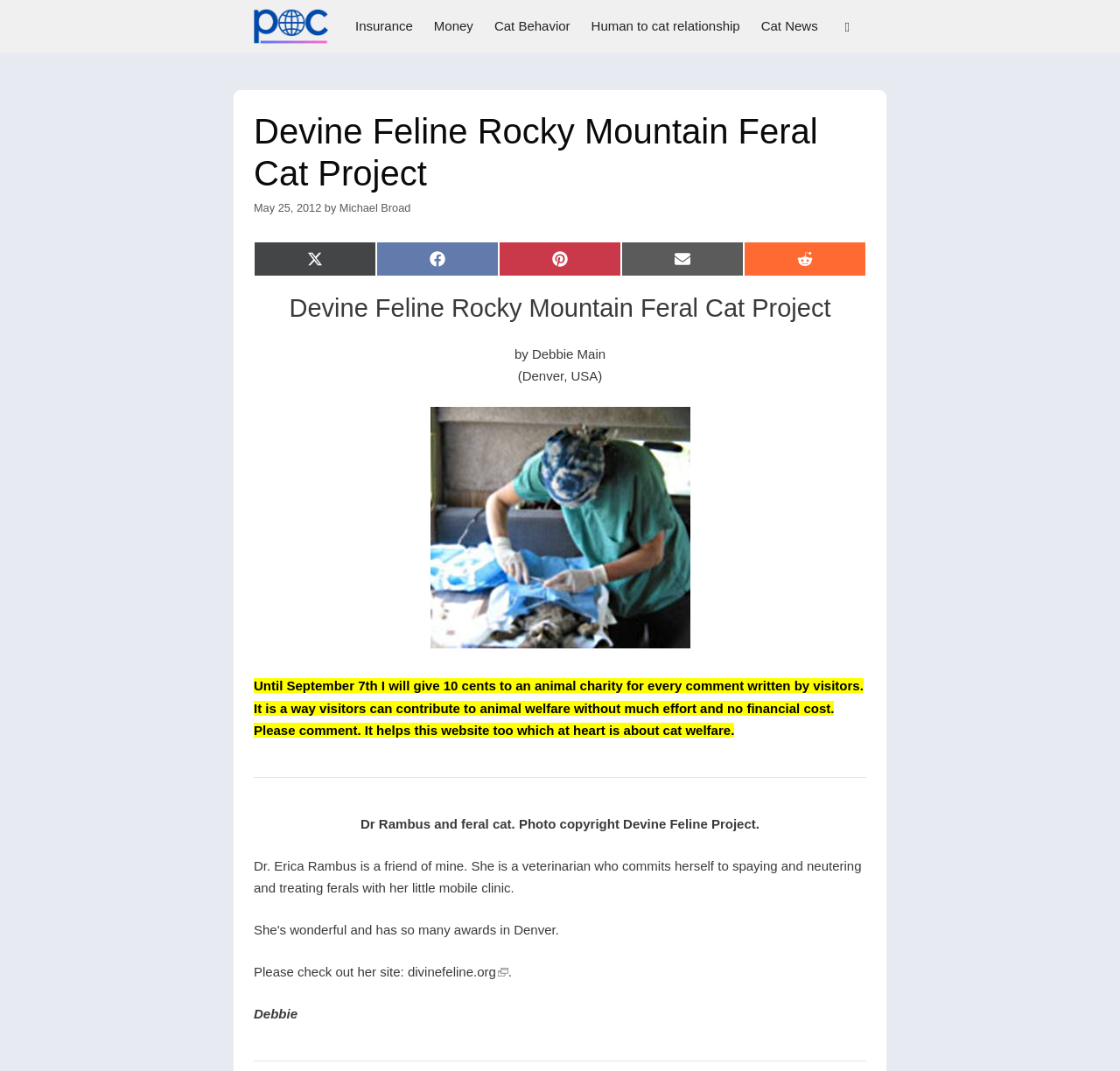Highlight the bounding box coordinates of the element you need to click to perform the following instruction: "Click on the 'Dr. Erica Rambus' link."

[0.227, 0.9, 0.443, 0.914]